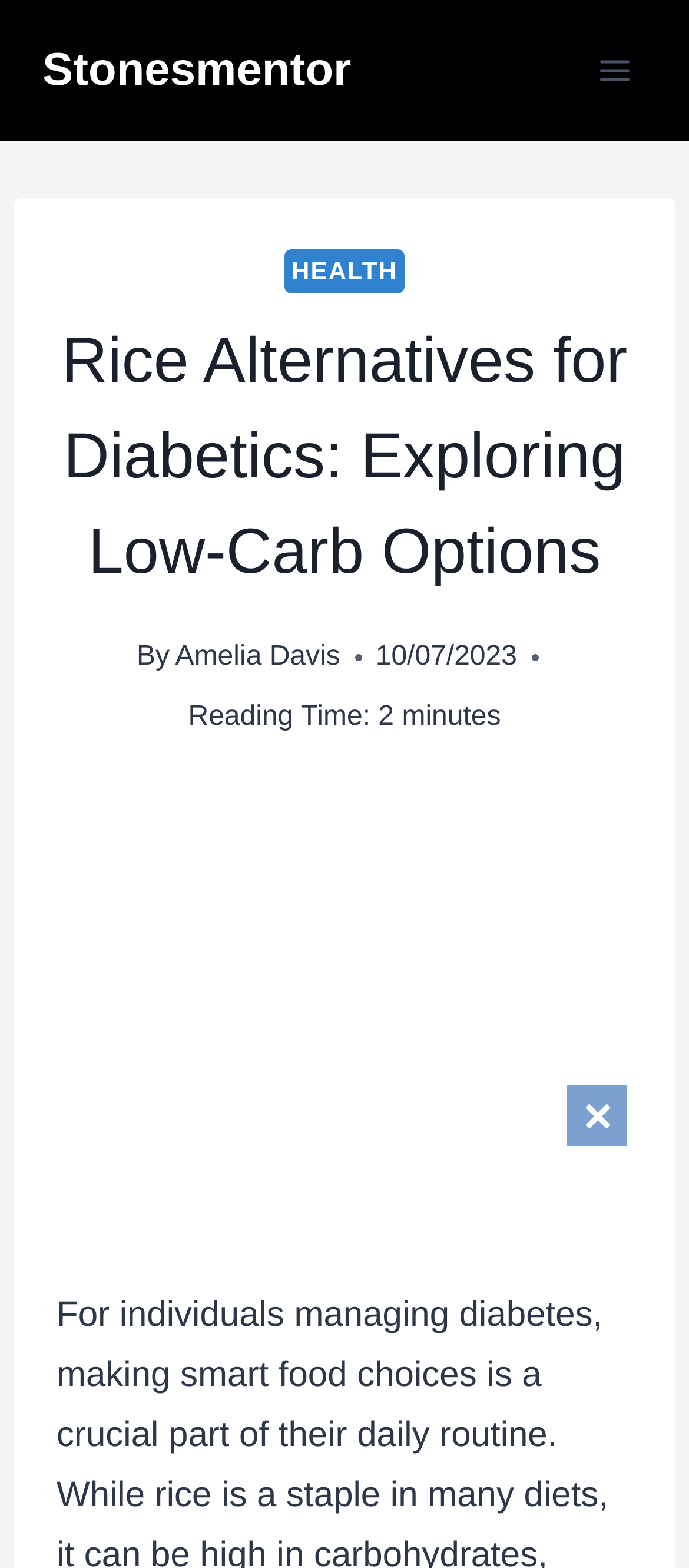Please locate and retrieve the main header text of the webpage.

Rice Alternatives for Diabetics: Exploring Low-Carb Options